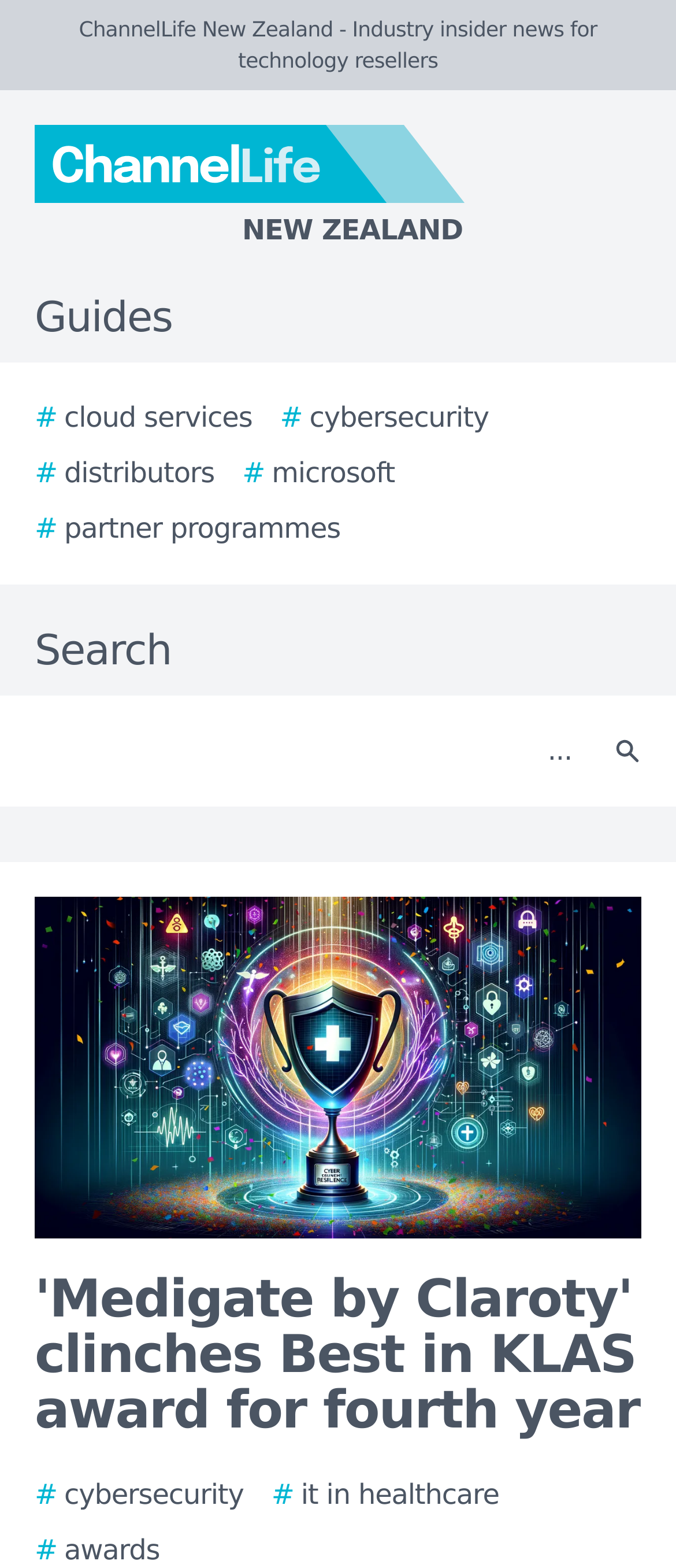Please identify the bounding box coordinates of the clickable area that will allow you to execute the instruction: "Read the story".

[0.051, 0.572, 0.949, 0.79]